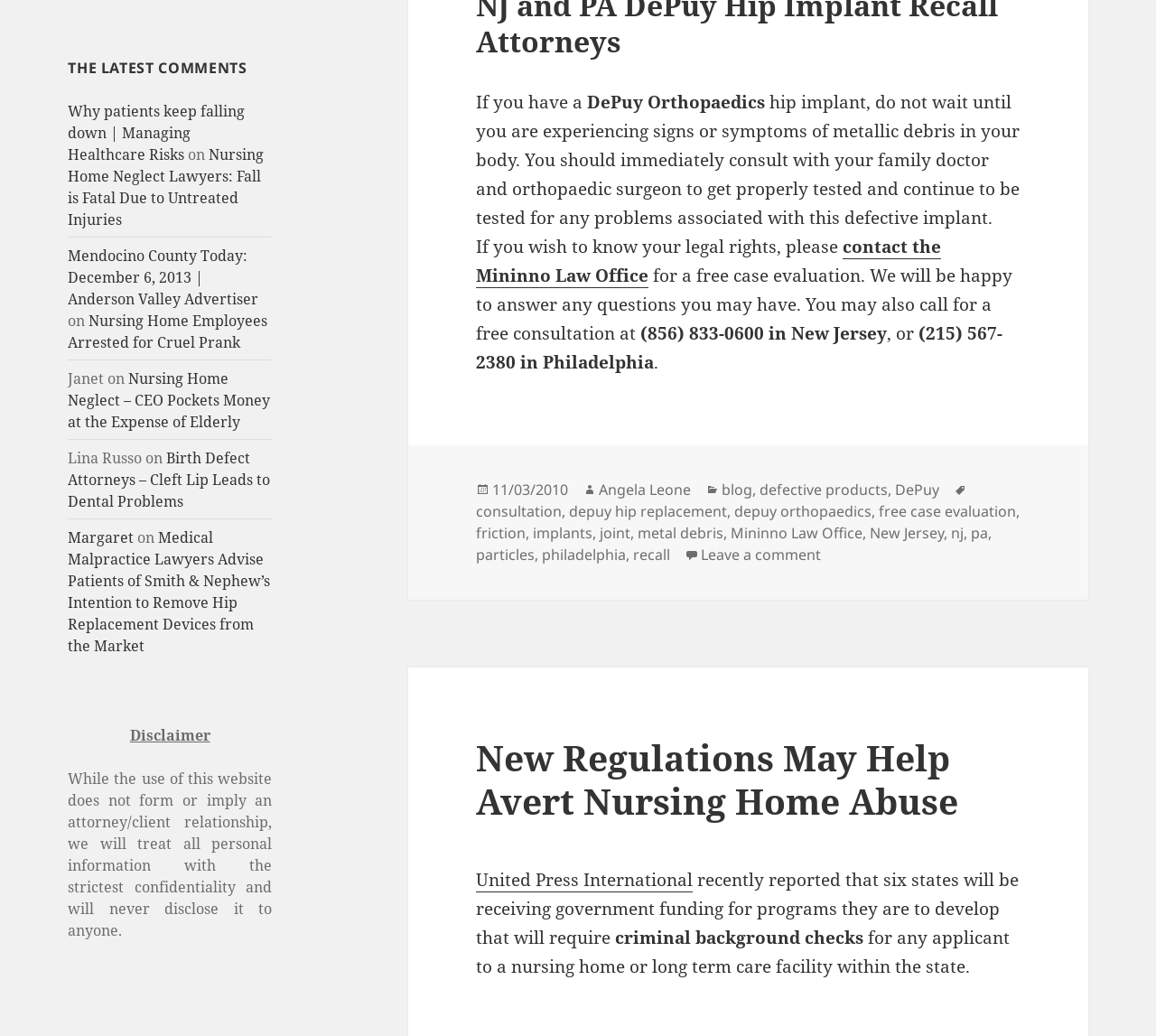Identify the bounding box for the UI element specified in this description: "body’s energy". The coordinates must be four float numbers between 0 and 1, formatted as [left, top, right, bottom].

None